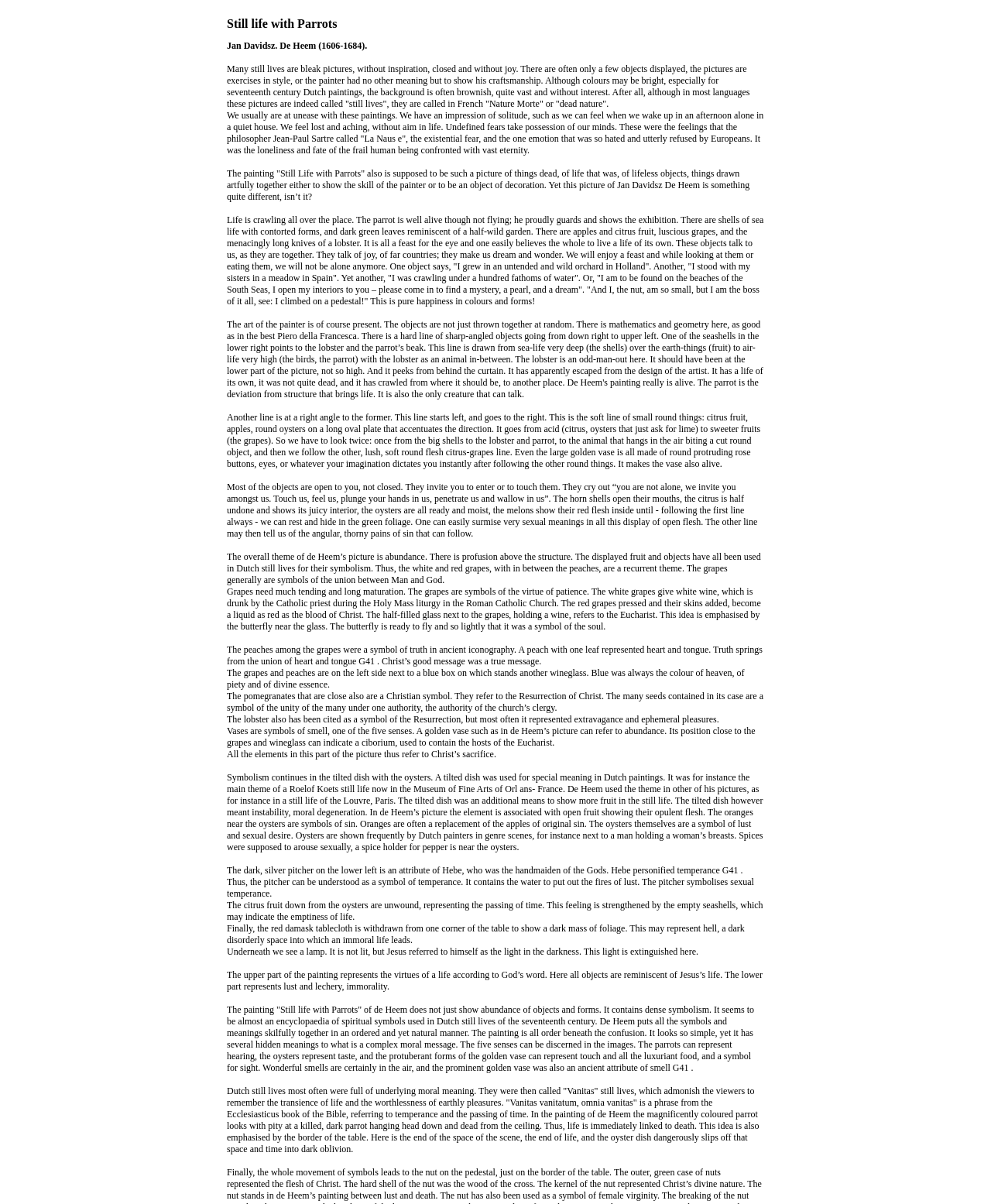What is the symbolism of the grapes?
Using the image as a reference, answer with just one word or a short phrase.

Union between Man and God